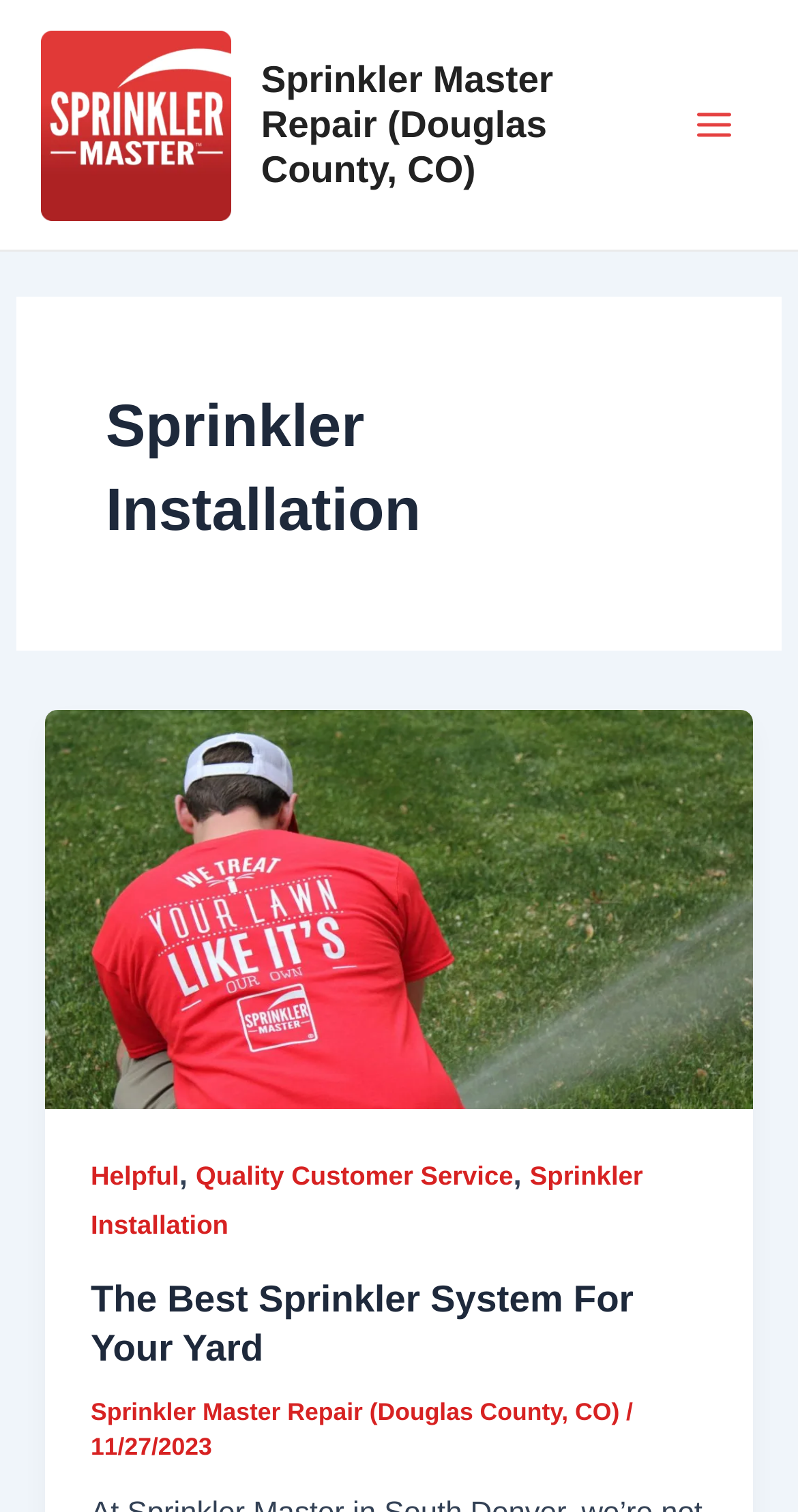What is the name of the county?
Based on the visual content, answer with a single word or a brief phrase.

Douglas County